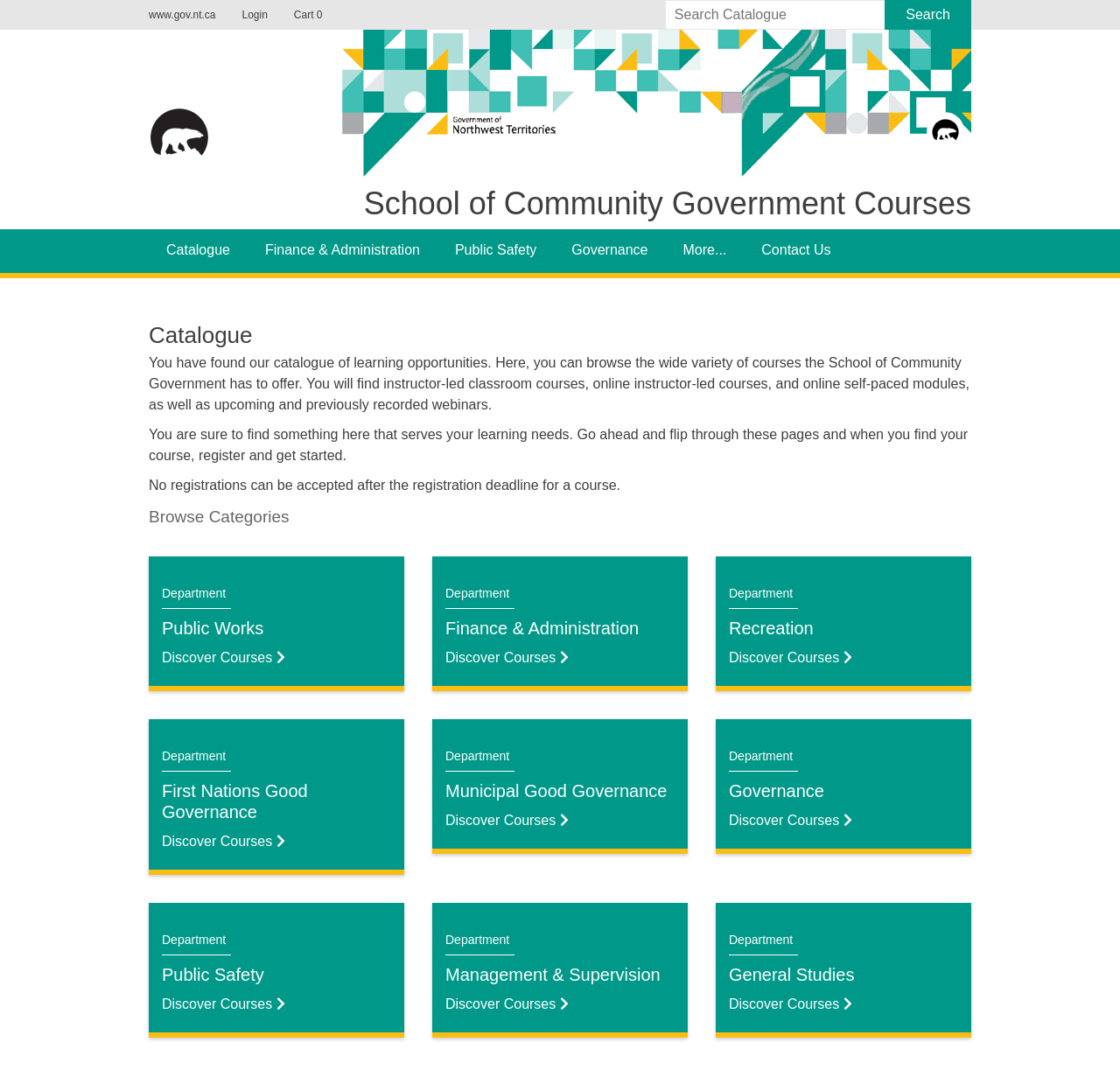Identify and provide the title of the webpage.

School of Community Government Courses